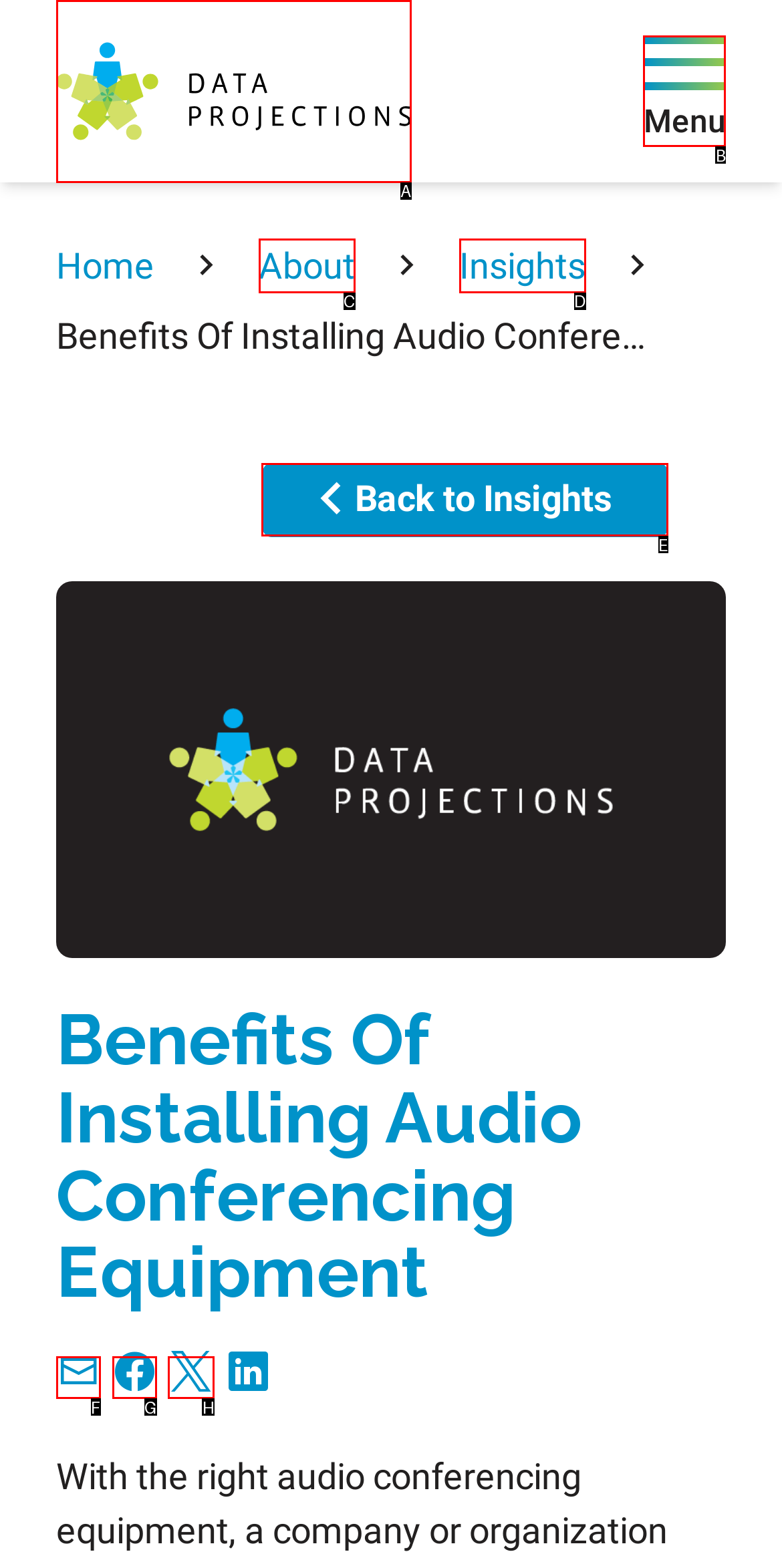Identify the UI element that corresponds to this description: Menu
Respond with the letter of the correct option.

B